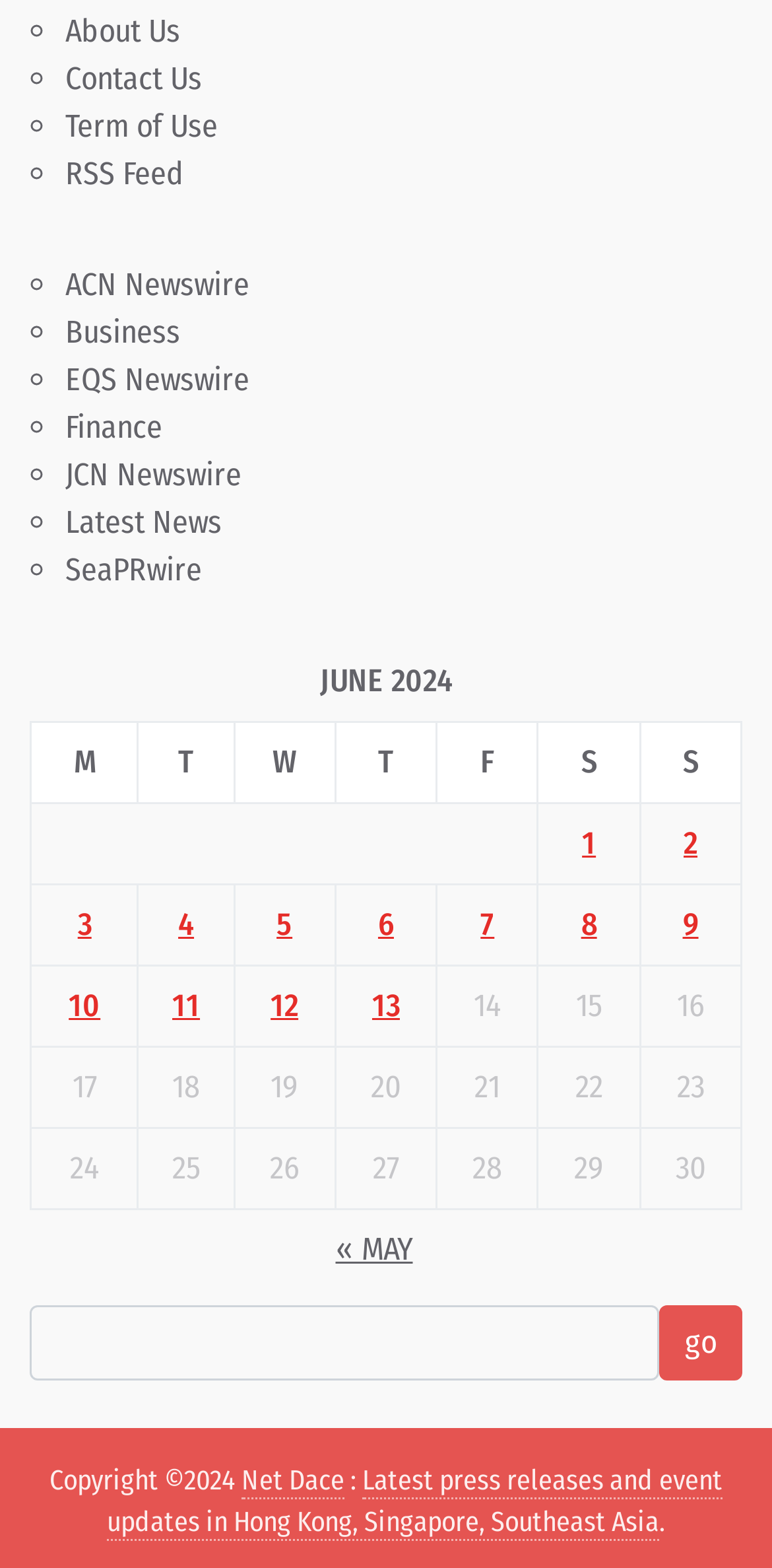How many columns are in the table?
Based on the screenshot, answer the question with a single word or phrase.

7